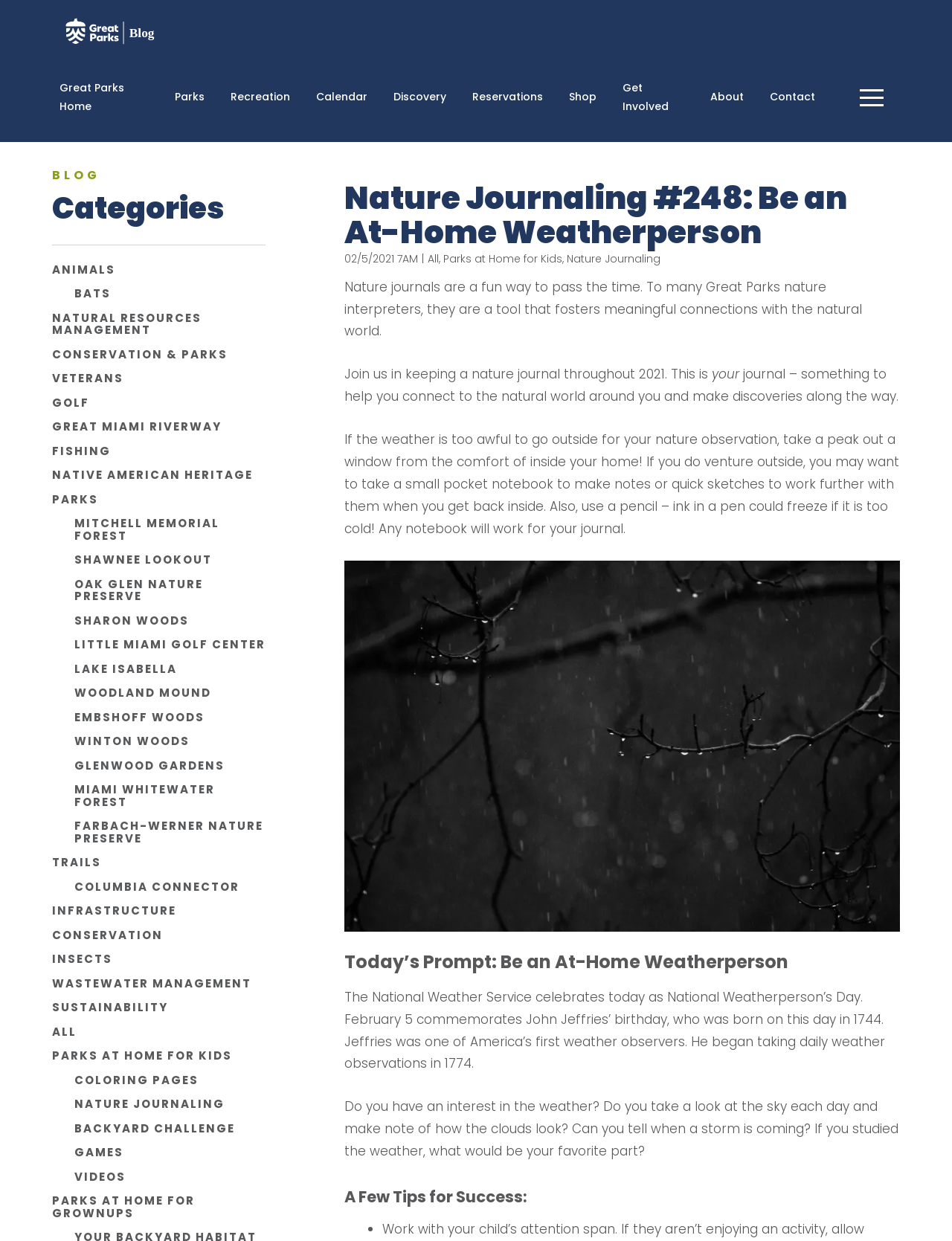What is celebrated on February 5?
Please analyze the image and answer the question with as much detail as possible.

The webpage mentions that 'The National Weather Service celebrates today as National Weatherperson’s Day. February 5 commemorates John Jeffries’ birthday, who was born on this day in 1744.' This indicates that February 5 is celebrated as National Weatherperson's Day.